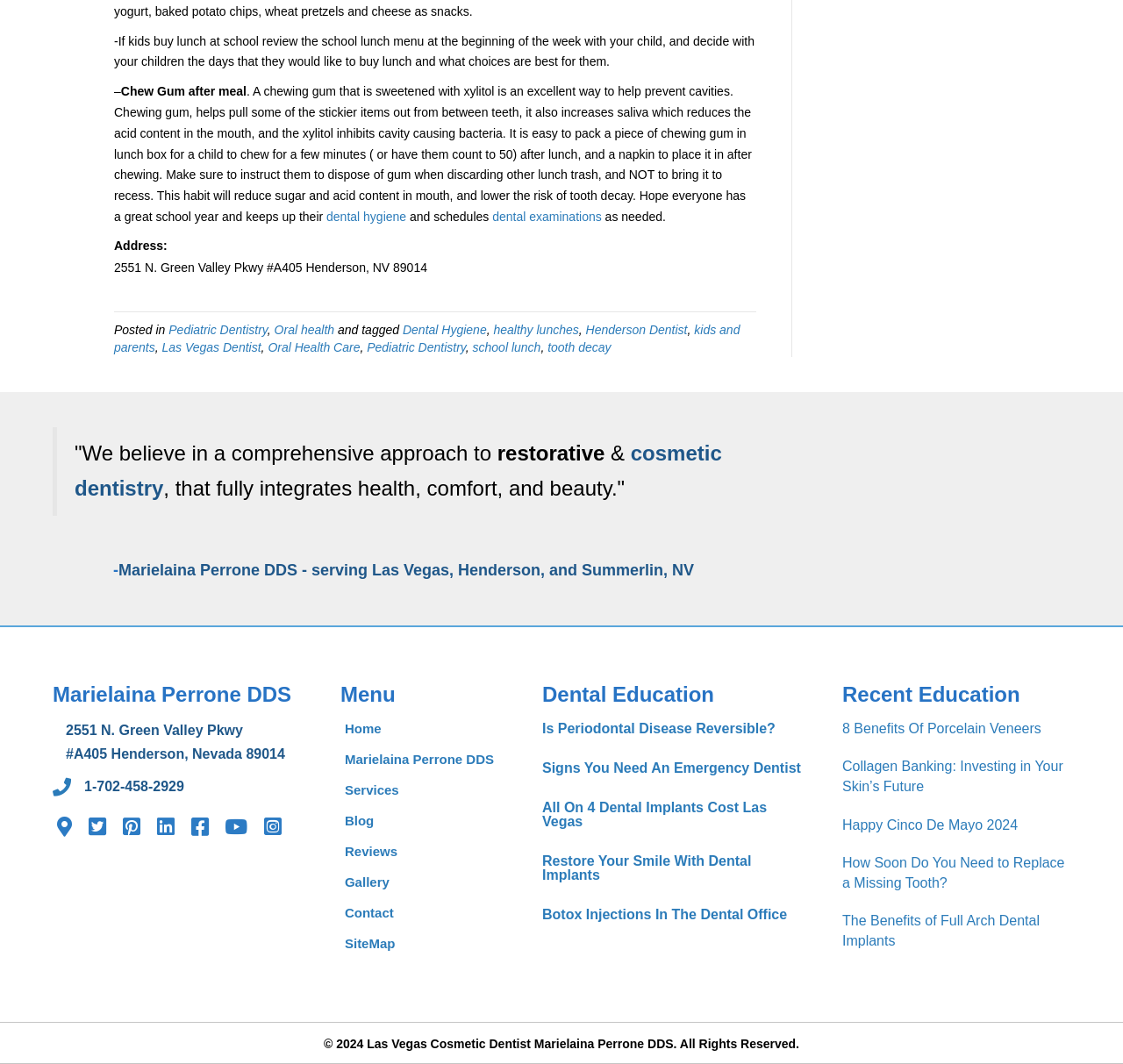Specify the bounding box coordinates of the element's region that should be clicked to achieve the following instruction: "Read the quote about comprehensive approach to restorative and cosmetic dentistry". The bounding box coordinates consist of four float numbers between 0 and 1, in the format [left, top, right, bottom].

[0.066, 0.414, 0.443, 0.437]